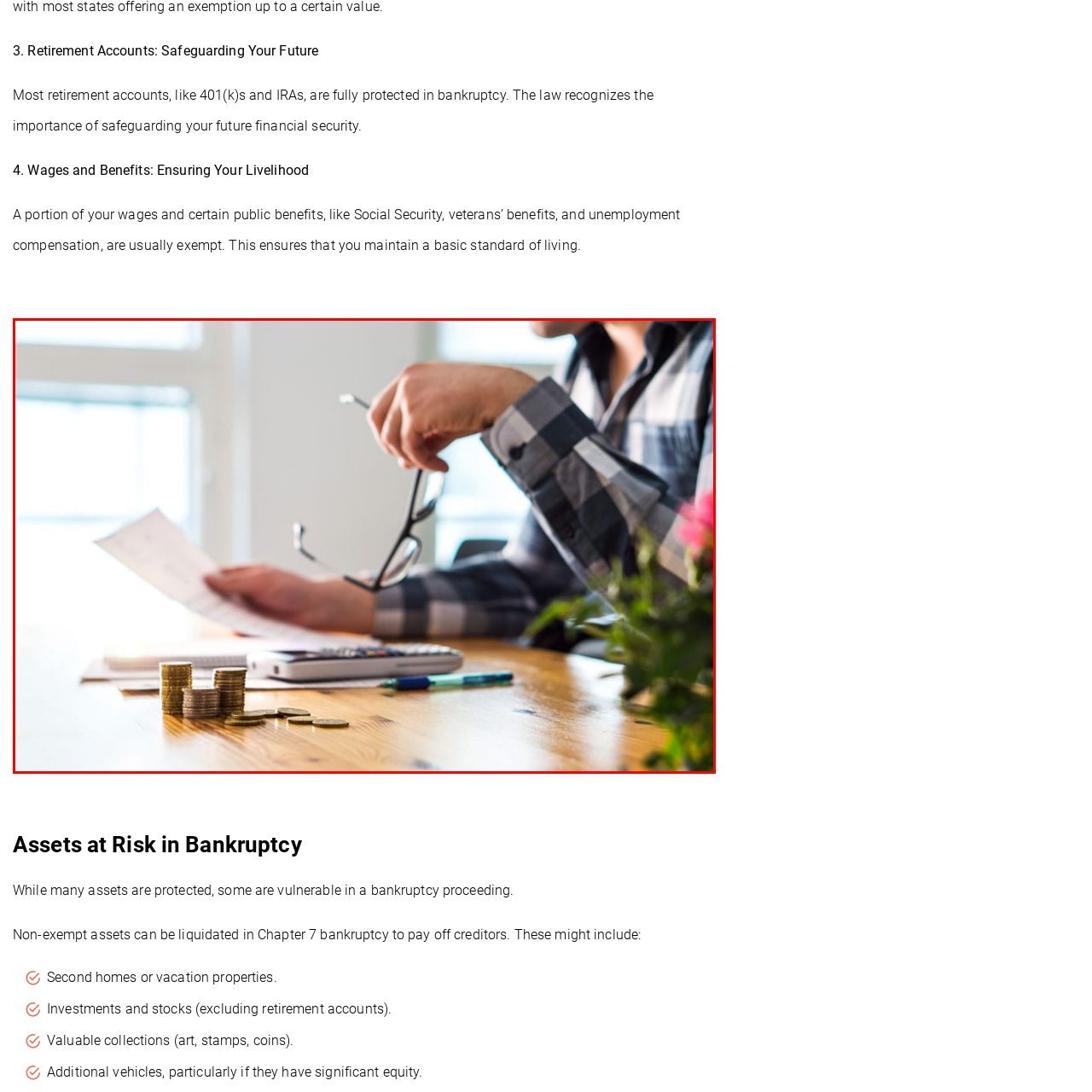Direct your attention to the part of the image marked by the red boundary and give a detailed response to the following question, drawing from the image: What is the atmosphere in the background?

The natural light filtering through the windows in the background creates a calm atmosphere, which is conducive to reflection and decision-making, aligning with the themes of understanding asset protection and financial security that are essential when navigating matters like bankruptcy.